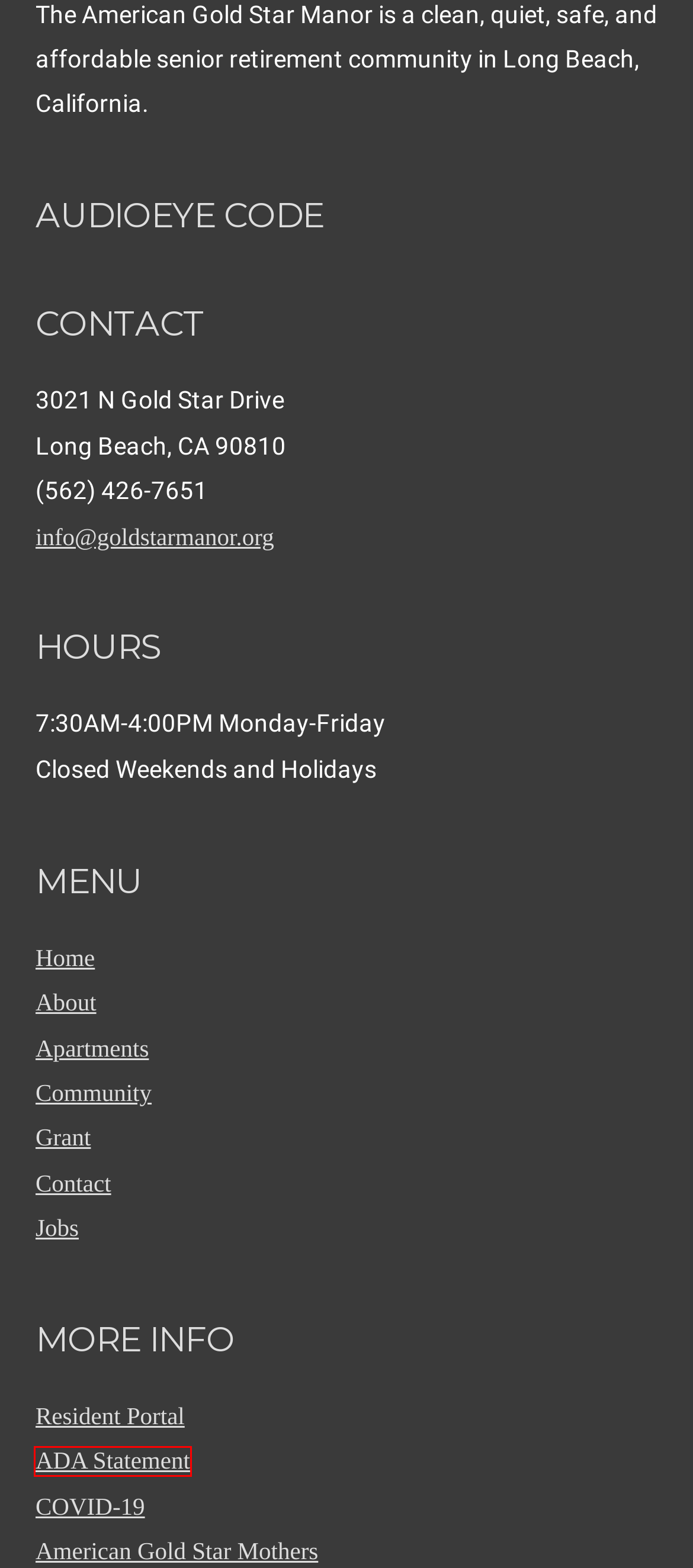You have a screenshot of a webpage where a red bounding box highlights a specific UI element. Identify the description that best matches the resulting webpage after the highlighted element is clicked. The choices are:
A. COVID-19 – American Gold Star Manor
B. Jobs – American Gold Star Manor
C. About – American Gold Star Manor
D. Contact – American Gold Star Manor
E. ADA Statement – American Gold Star Manor
F. Welcome Home - Main Page
G. Grant Application - 2024 - Formstack
H. Apartments – American Gold Star Manor

E